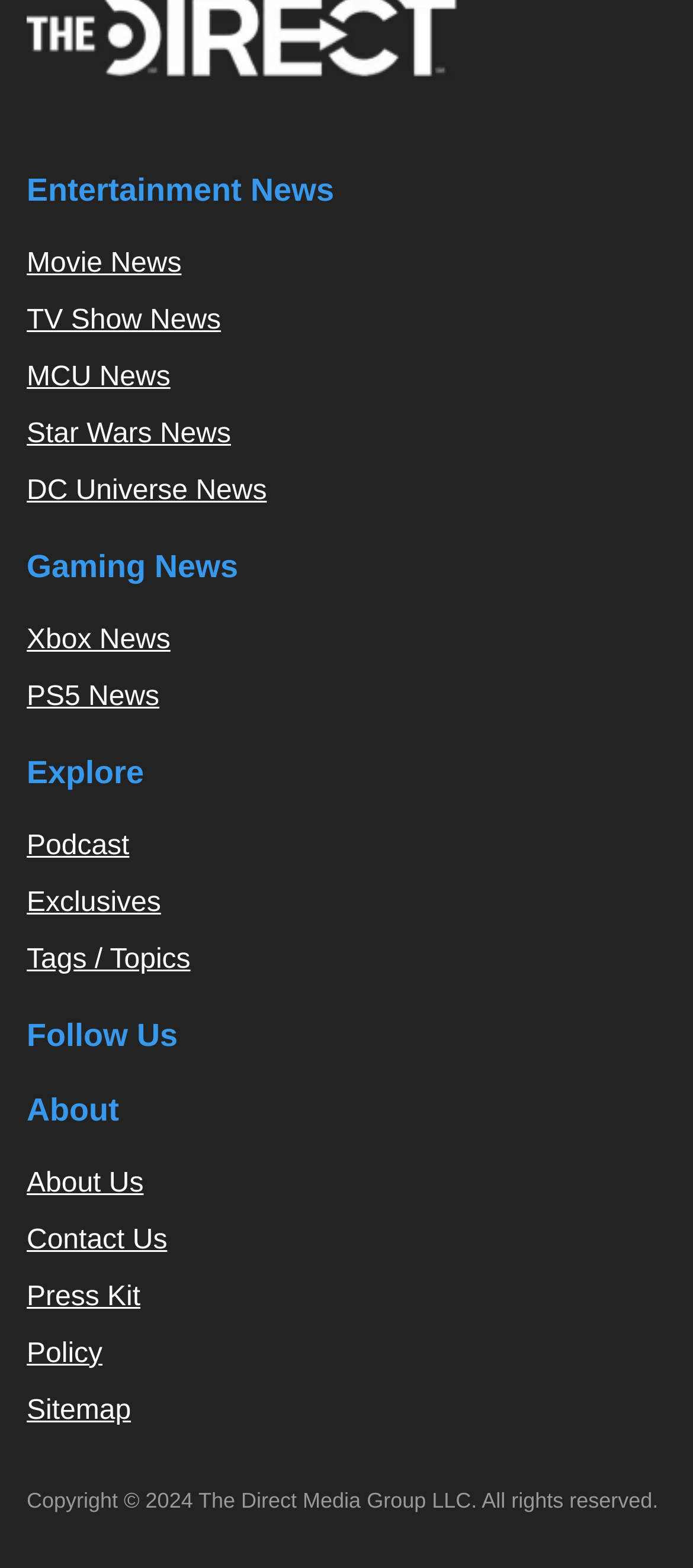Identify the bounding box coordinates for the element you need to click to achieve the following task: "View Entertainment News". Provide the bounding box coordinates as four float numbers between 0 and 1, in the form [left, top, right, bottom].

[0.038, 0.103, 0.91, 0.139]